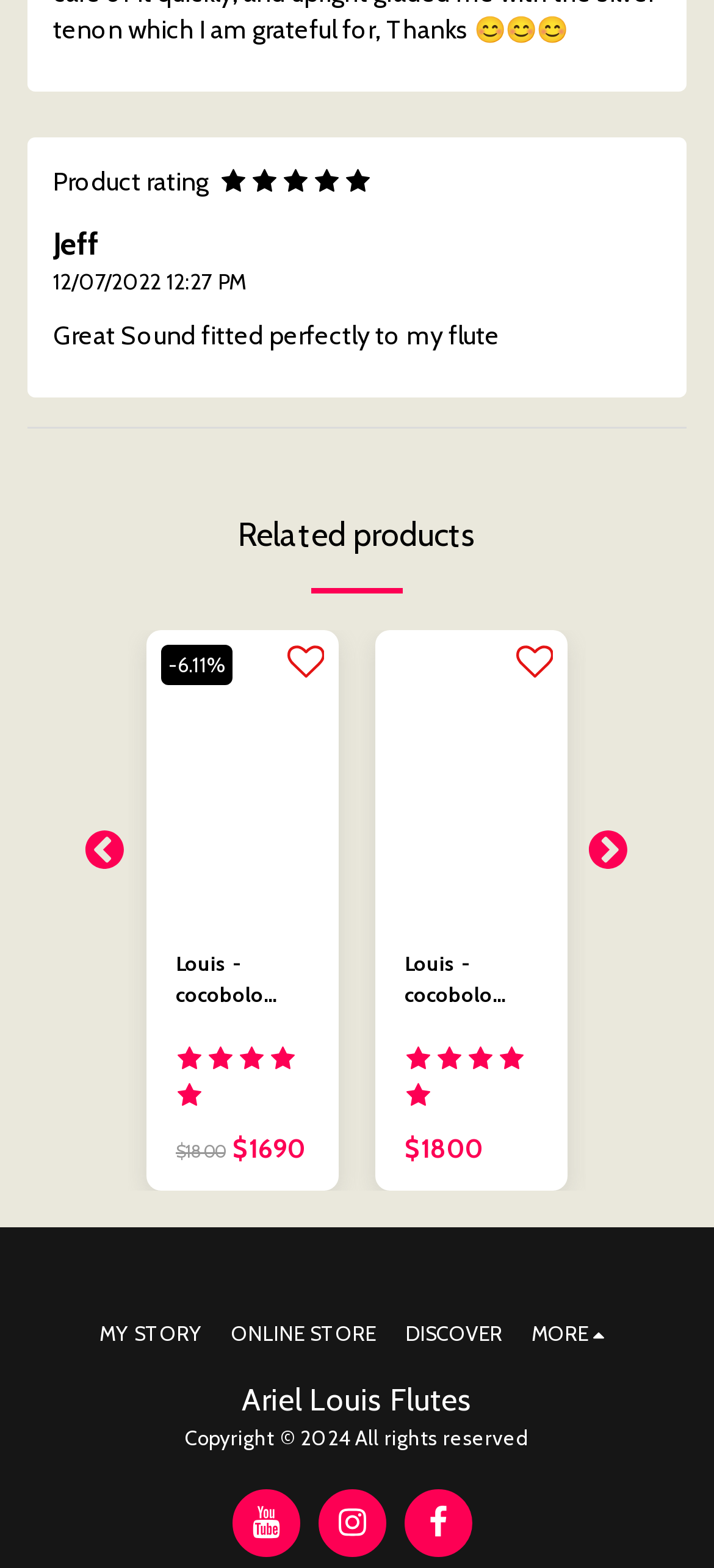Extract the bounding box coordinates for the UI element described as: "Louis - cocobolo headjoint".

[0.567, 0.605, 0.754, 0.644]